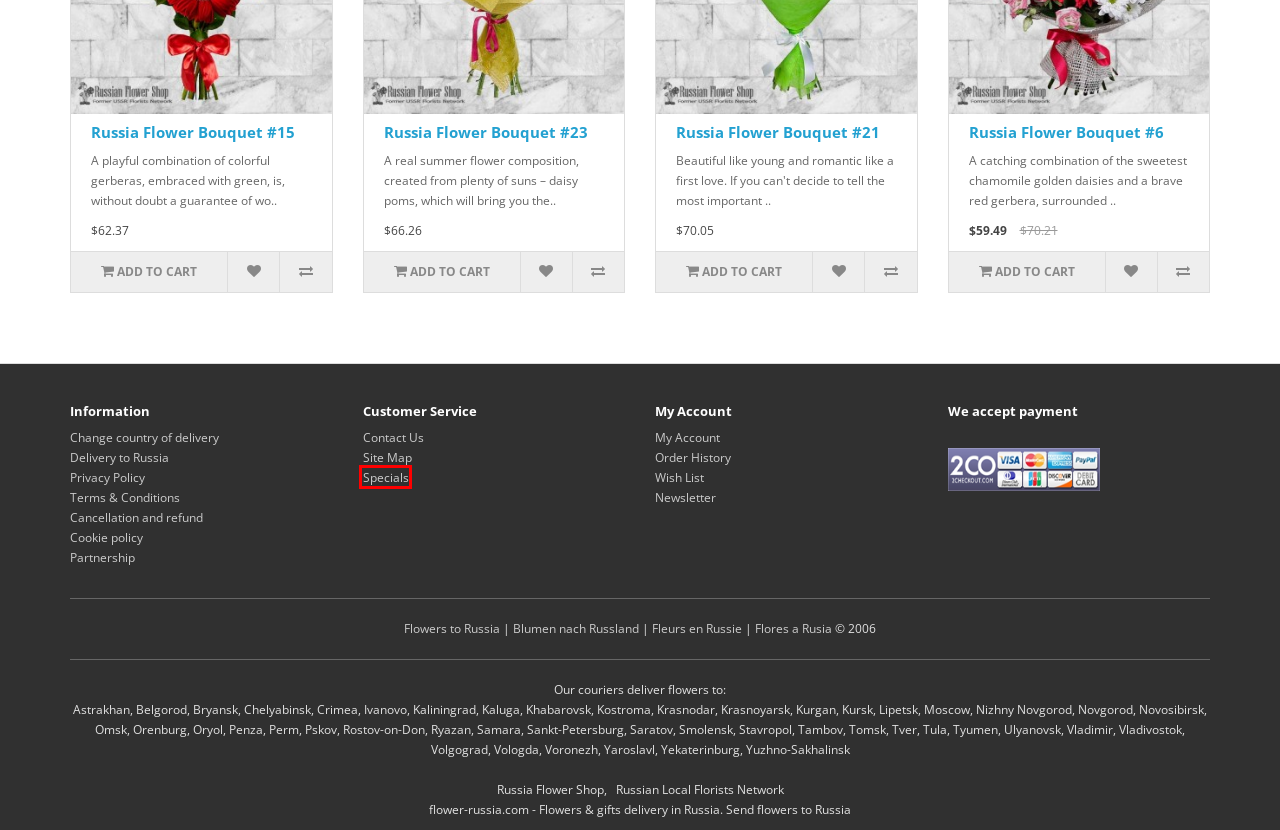You have a screenshot of a webpage with a red bounding box around an element. Identify the webpage description that best fits the new page that appears after clicking the selected element in the red bounding box. Here are the candidates:
A. Terms & Conditions
B. Privacy Policy
C. Flower delivery to Russia
D. Fleurs Russie. Envoyez des fleurs en Russie. Fleurs en Russie.
E. Special Offers
F. Account Login
G. Сотрудничество по доставке цветов
H. Site Map

E